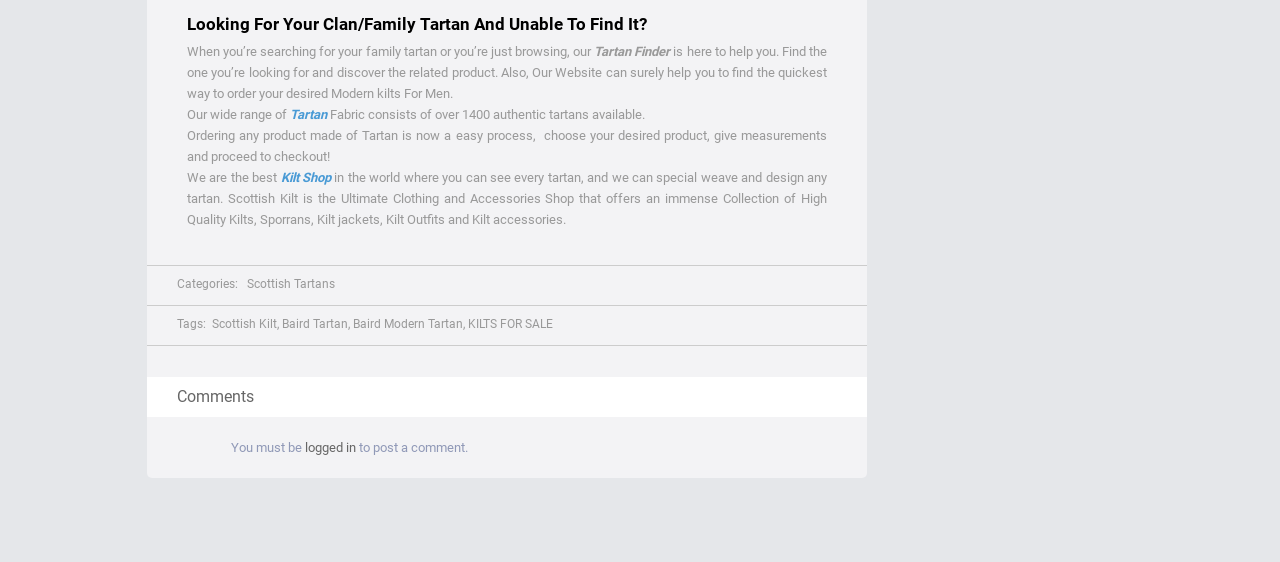Identify the bounding box coordinates necessary to click and complete the given instruction: "Click on Tartan Finder".

[0.464, 0.078, 0.524, 0.105]